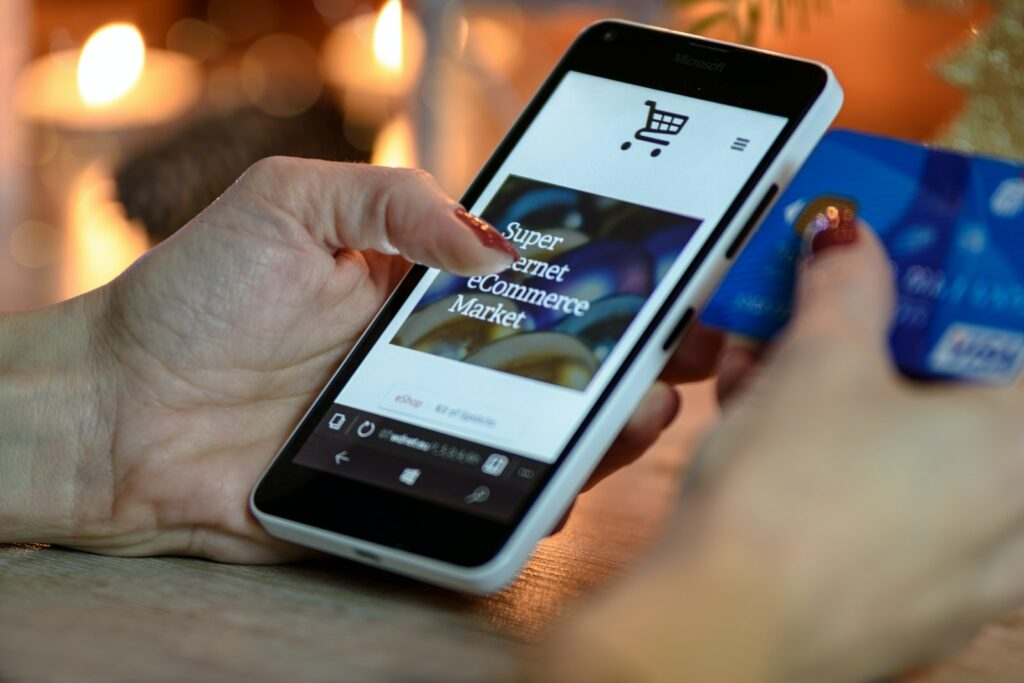How many hands are visible in the image?
Provide a thorough and detailed answer to the question.

Two hands are visible in the image, one holding the smartphone and the other holding the credit card.